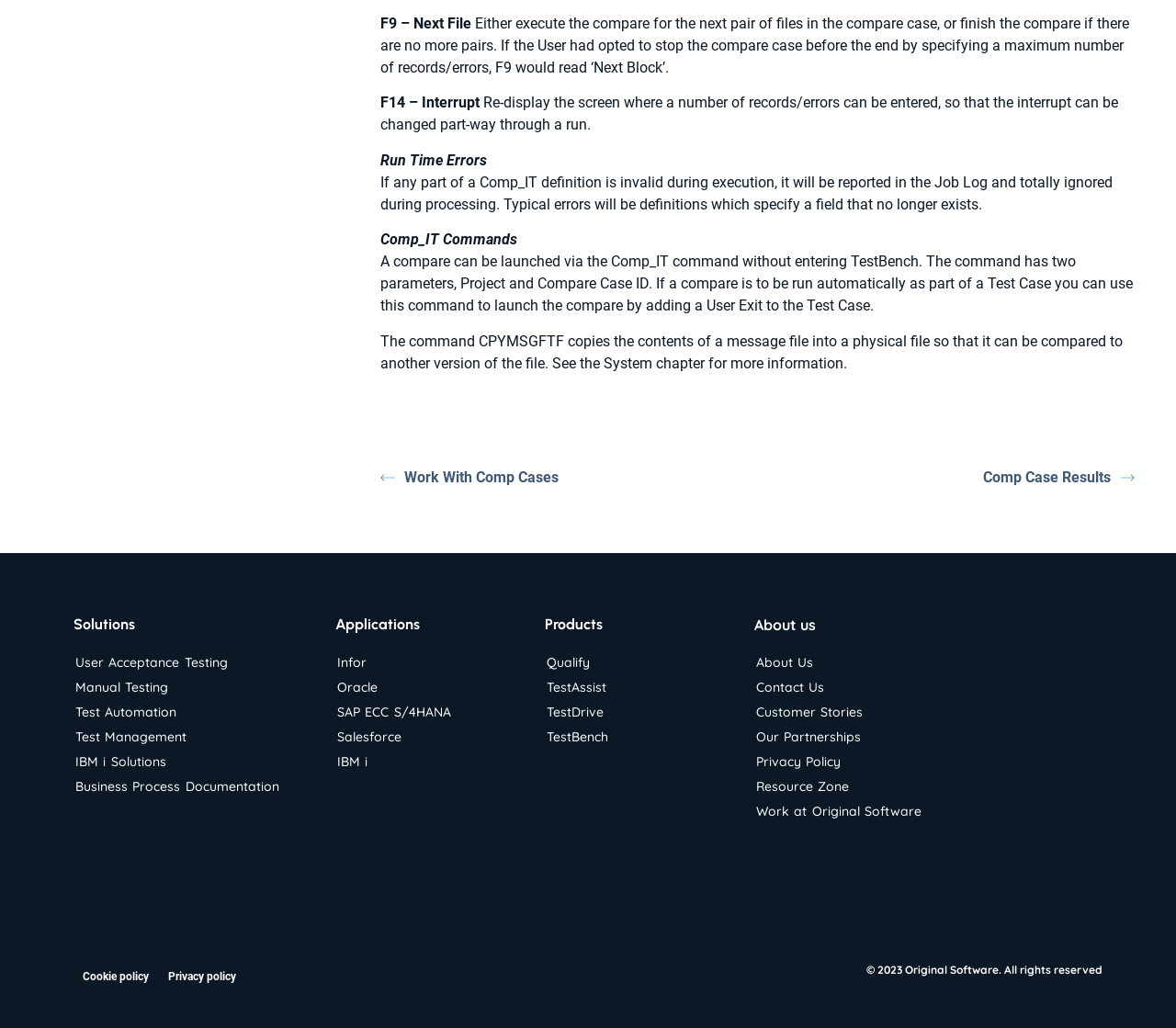Please answer the following question using a single word or phrase: 
What is the copyright year?

2023